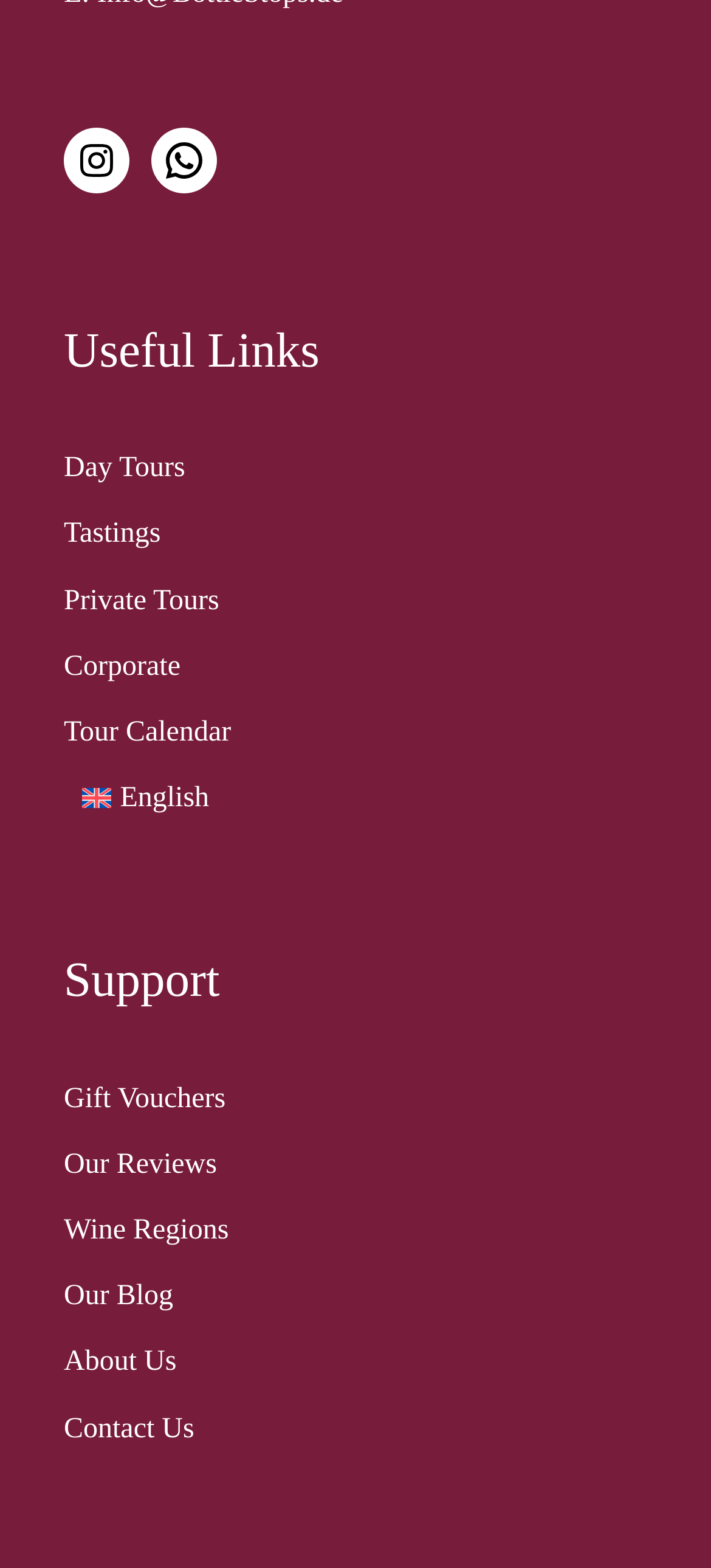Please specify the bounding box coordinates in the format (top-left x, top-left y, bottom-right x, bottom-right y), with values ranging from 0 to 1. Identify the bounding box for the UI component described as follows: Private Tours

[0.09, 0.373, 0.308, 0.393]